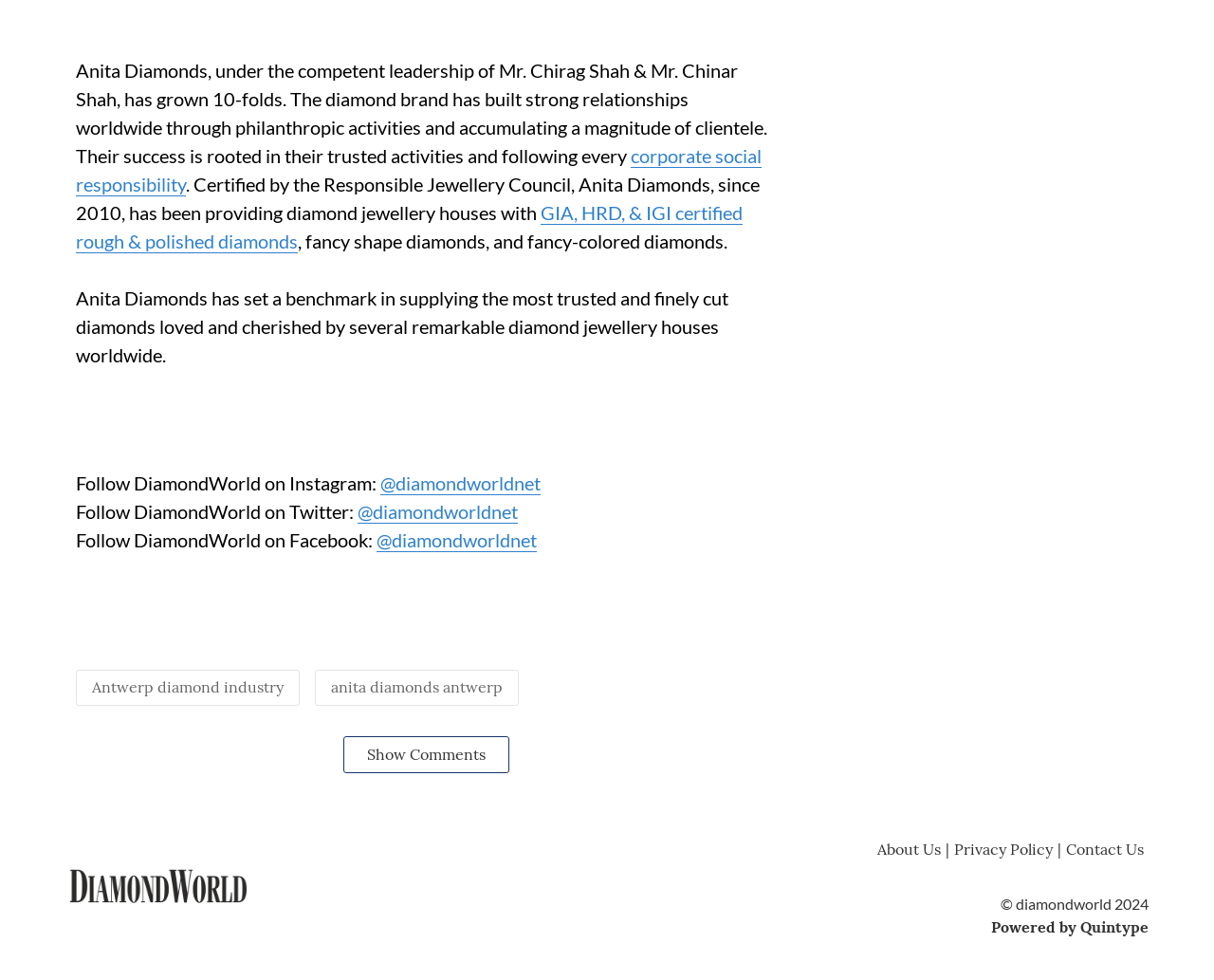Please find the bounding box coordinates of the clickable region needed to complete the following instruction: "Show Comments". The bounding box coordinates must consist of four float numbers between 0 and 1, i.e., [left, top, right, bottom].

[0.283, 0.751, 0.419, 0.788]